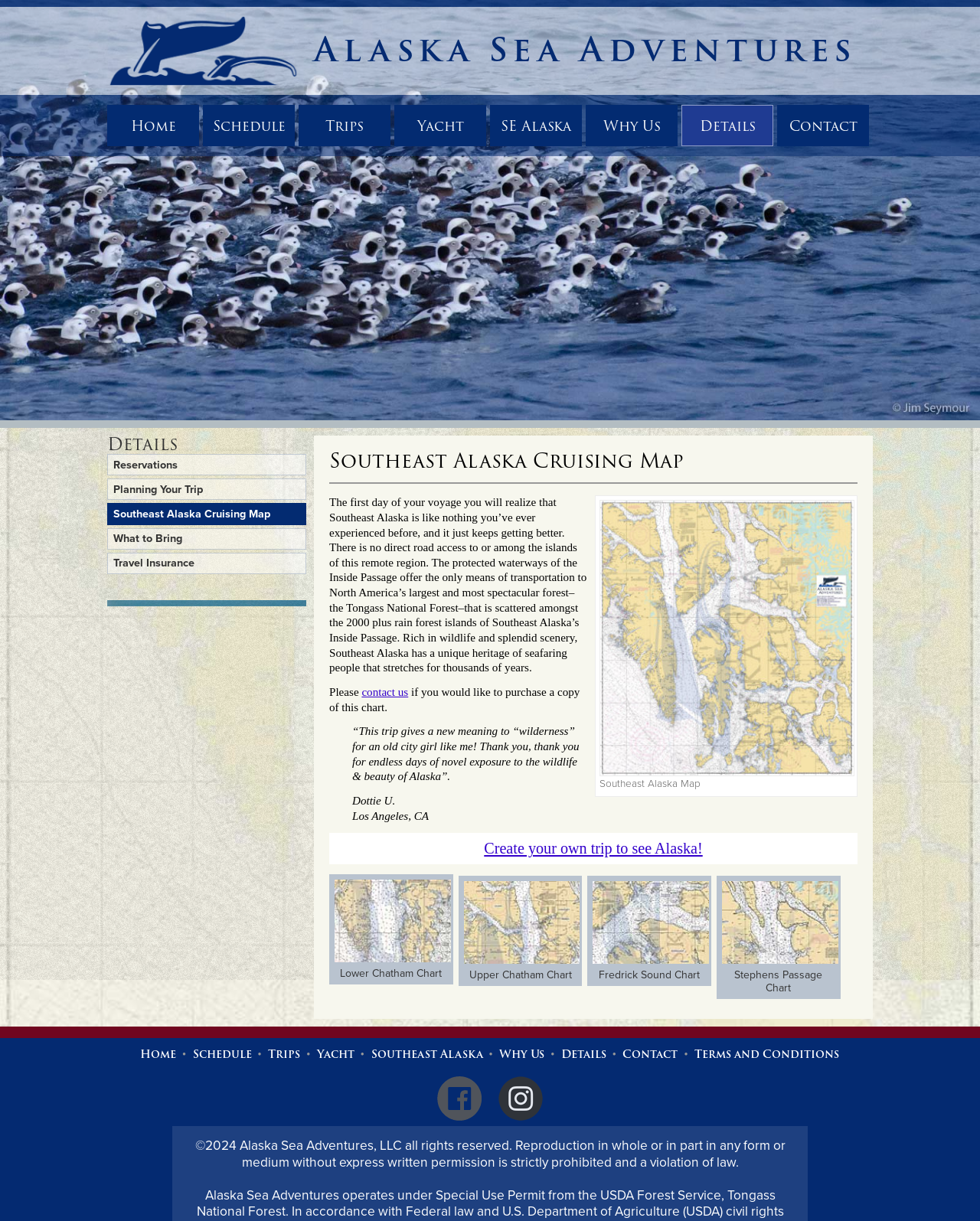Show the bounding box coordinates of the element that should be clicked to complete the task: "View the 'Southeast Alaska Map'".

[0.612, 0.628, 0.872, 0.638]